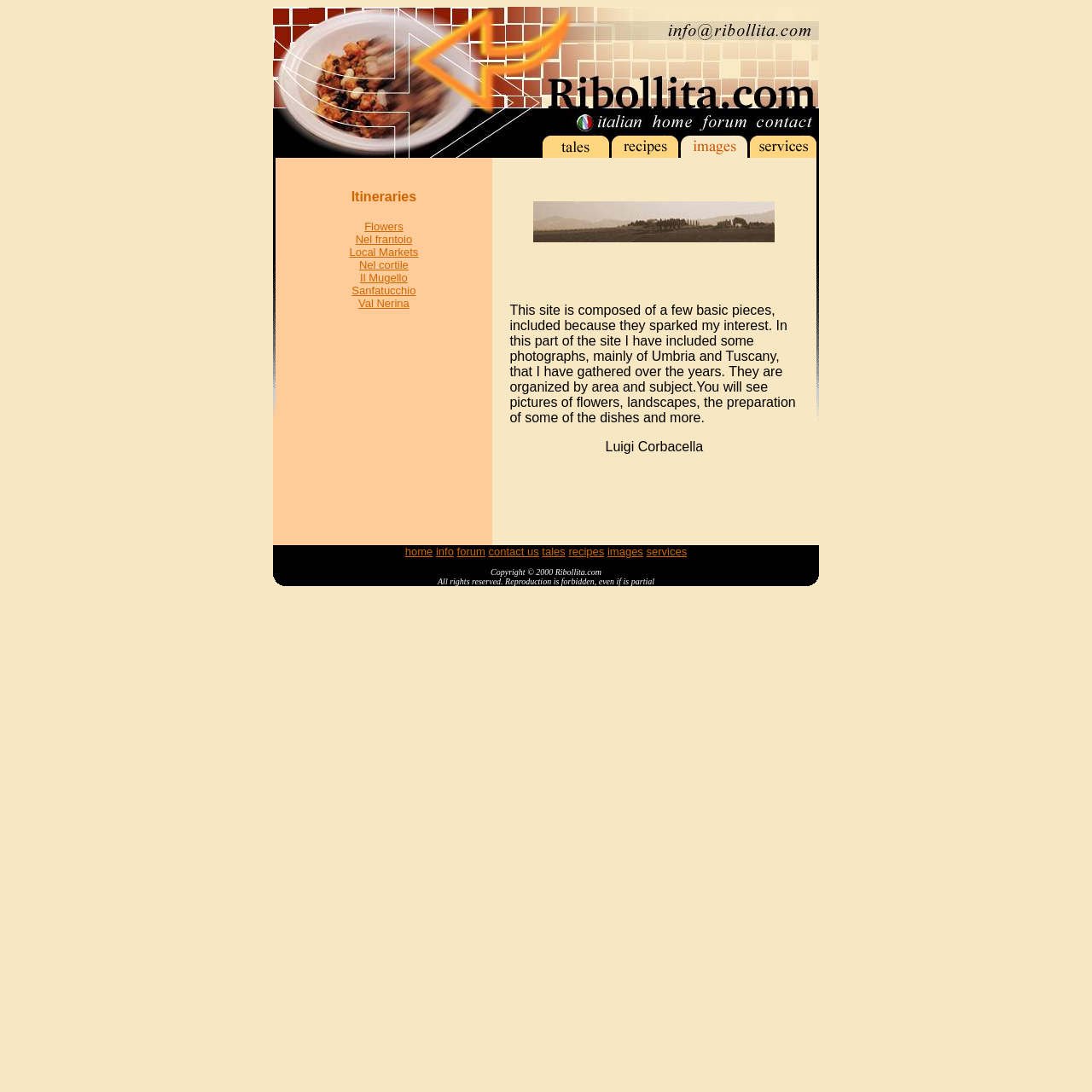Determine the bounding box for the described HTML element: "services". Ensure the coordinates are four float numbers between 0 and 1 in the format [left, top, right, bottom].

[0.592, 0.499, 0.629, 0.511]